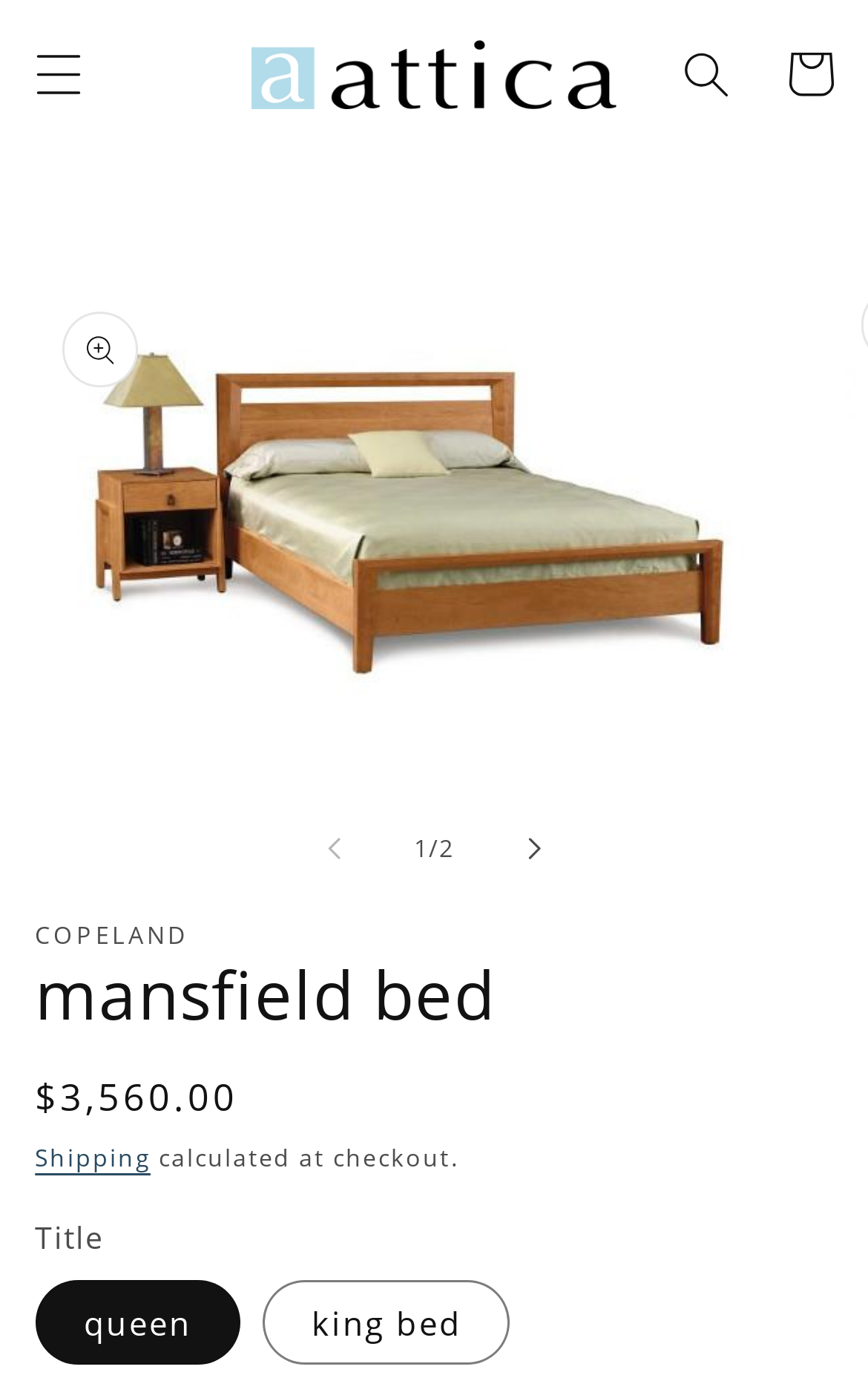Provide a thorough summary of the webpage.

The webpage appears to be a product page for the "Mansfield Bed" from Attica. At the top left, there is a menu button labeled "Menu" and a link to "Attica" accompanied by a small image. On the top right, there are two buttons: "Search" and "Cart". 

Below the top section, there is a gallery viewer that occupies most of the page, showcasing an image of the Mansfield Bed. The gallery viewer has navigation buttons, "Slide left" and "Slide right", to browse through the images. 

To the right of the gallery viewer, there is a section with the product title "Mansfield Bed" and a subtitle "COPELAND". Below the title, there is a section displaying the product price, "$3,560.00", with a label "Regular price". 

Further down, there is a link to "Shipping" and a note stating that the shipping cost will be "calculated at checkout." Finally, there is a group of radio buttons labeled "Title" with options for "queen" and "king bed" sizes, with the "queen" option selected by default.